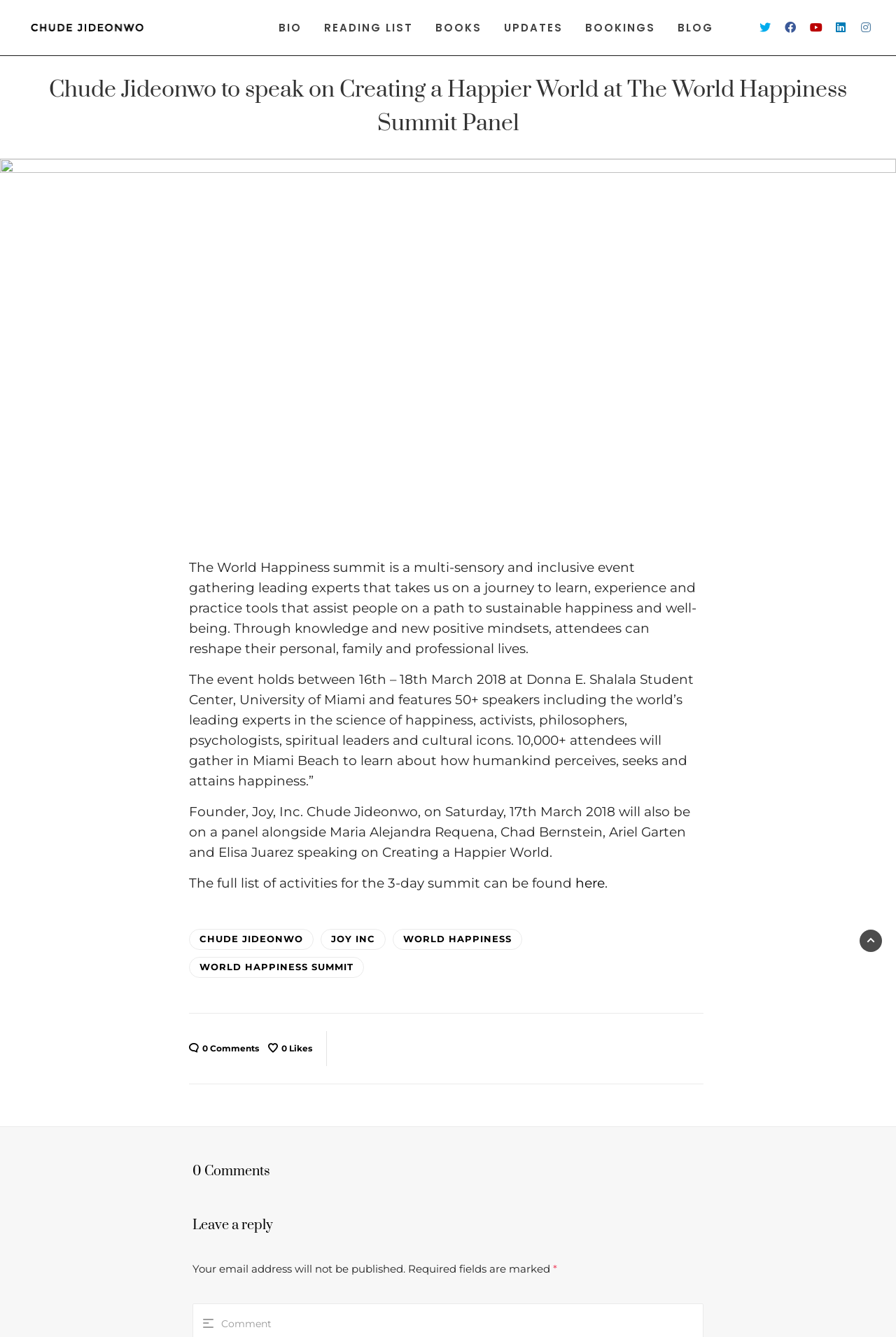Provide the bounding box coordinates for the specified HTML element described in this description: "Contact Us". The coordinates should be four float numbers ranging from 0 to 1, in the format [left, top, right, bottom].

None